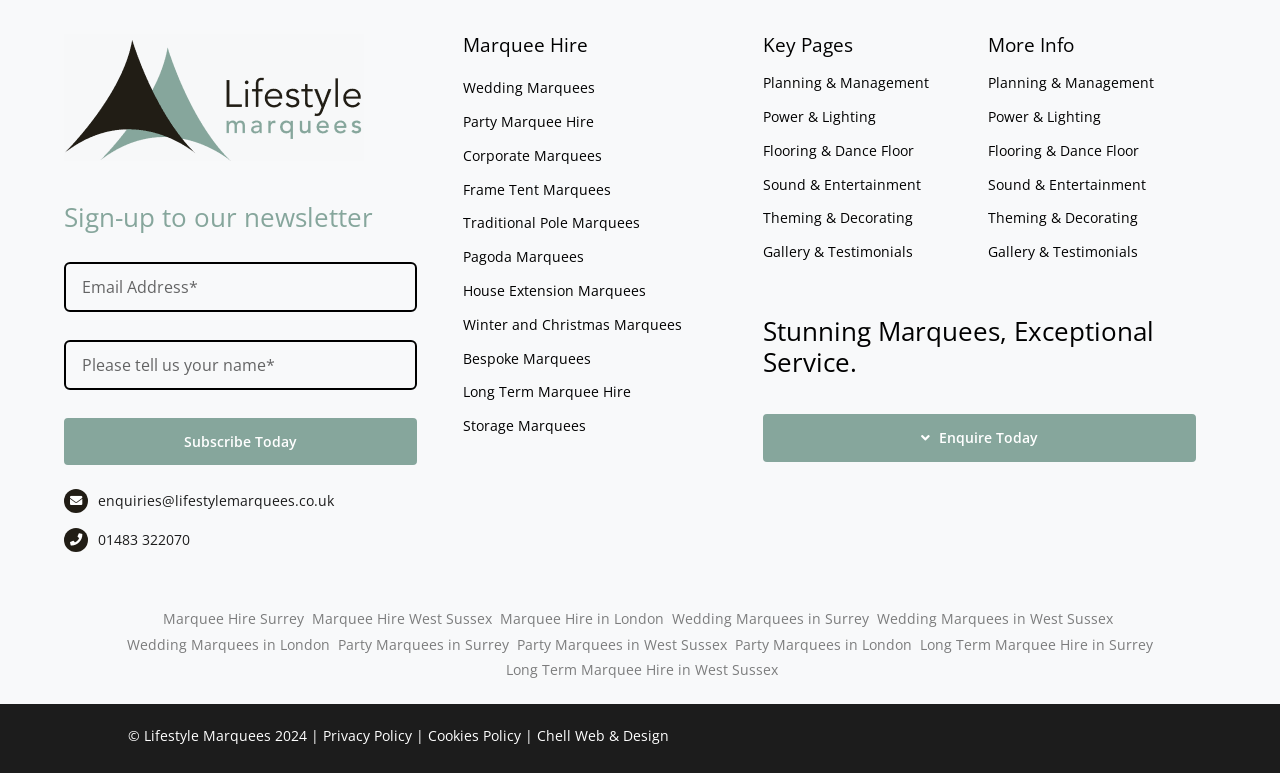Determine the bounding box coordinates of the clickable region to carry out the instruction: "Contact Lifestyle Marquees".

[0.076, 0.636, 0.261, 0.66]